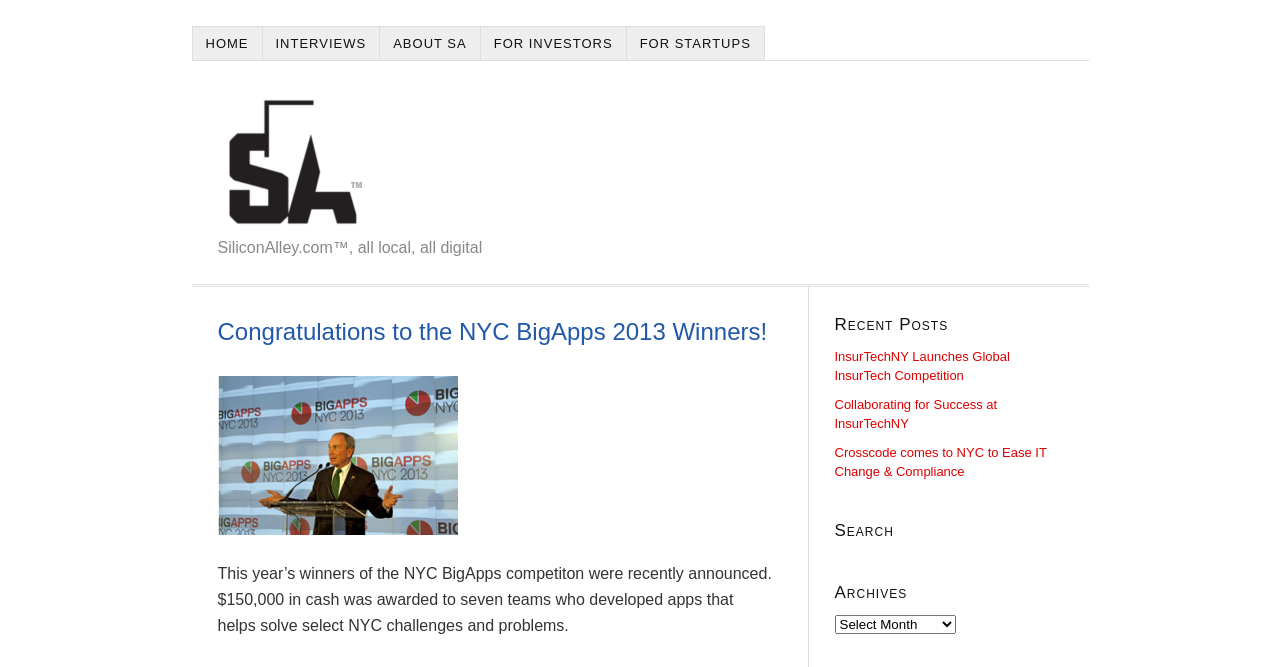Pinpoint the bounding box coordinates of the element that must be clicked to accomplish the following instruction: "read about SiliconAlley.com". The coordinates should be in the format of four float numbers between 0 and 1, i.e., [left, top, right, bottom].

[0.17, 0.358, 0.377, 0.383]